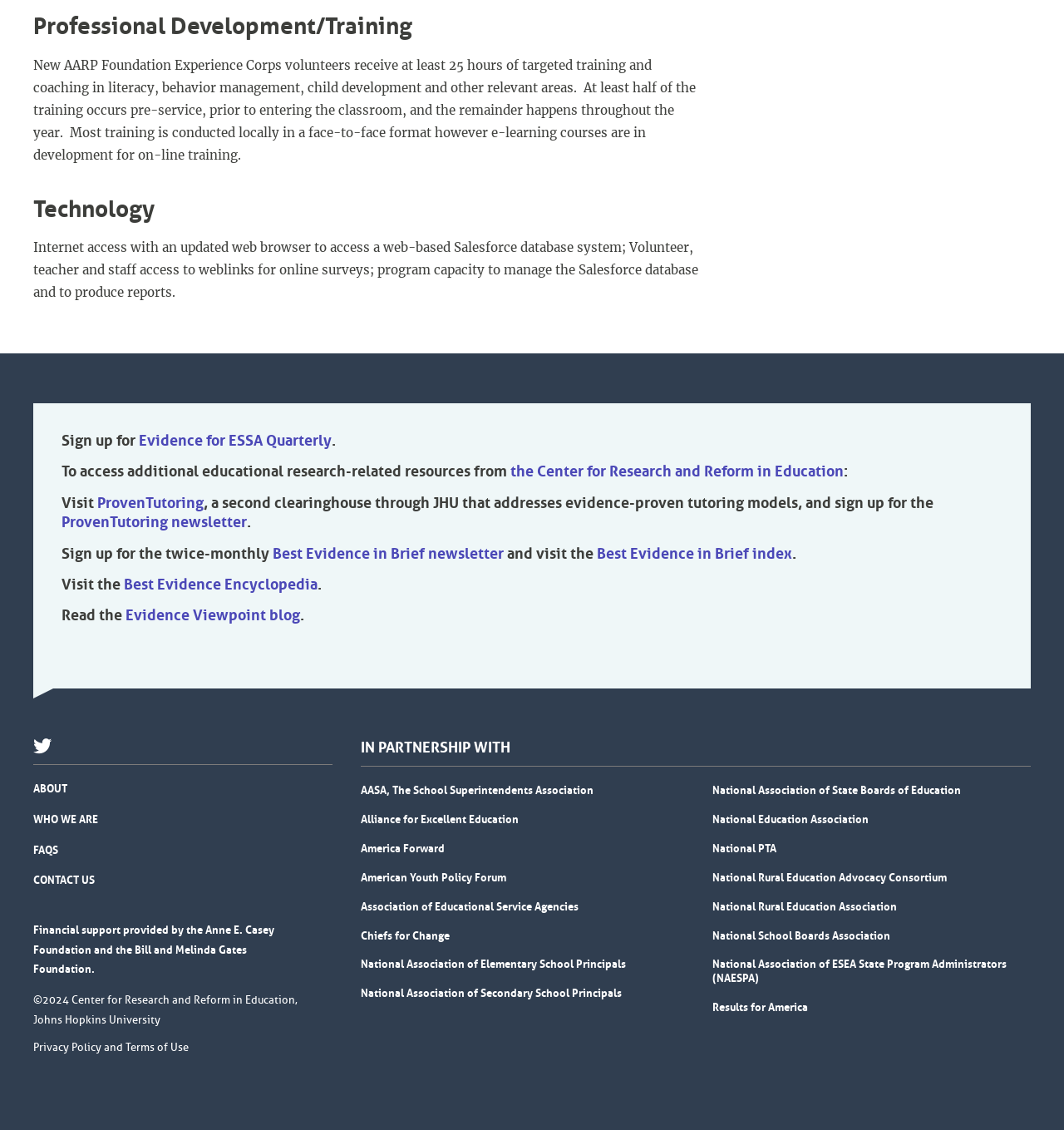Please find the bounding box coordinates of the clickable region needed to complete the following instruction: "Visit the Best Evidence Encyclopedia". The bounding box coordinates must consist of four float numbers between 0 and 1, i.e., [left, top, right, bottom].

[0.116, 0.509, 0.298, 0.526]